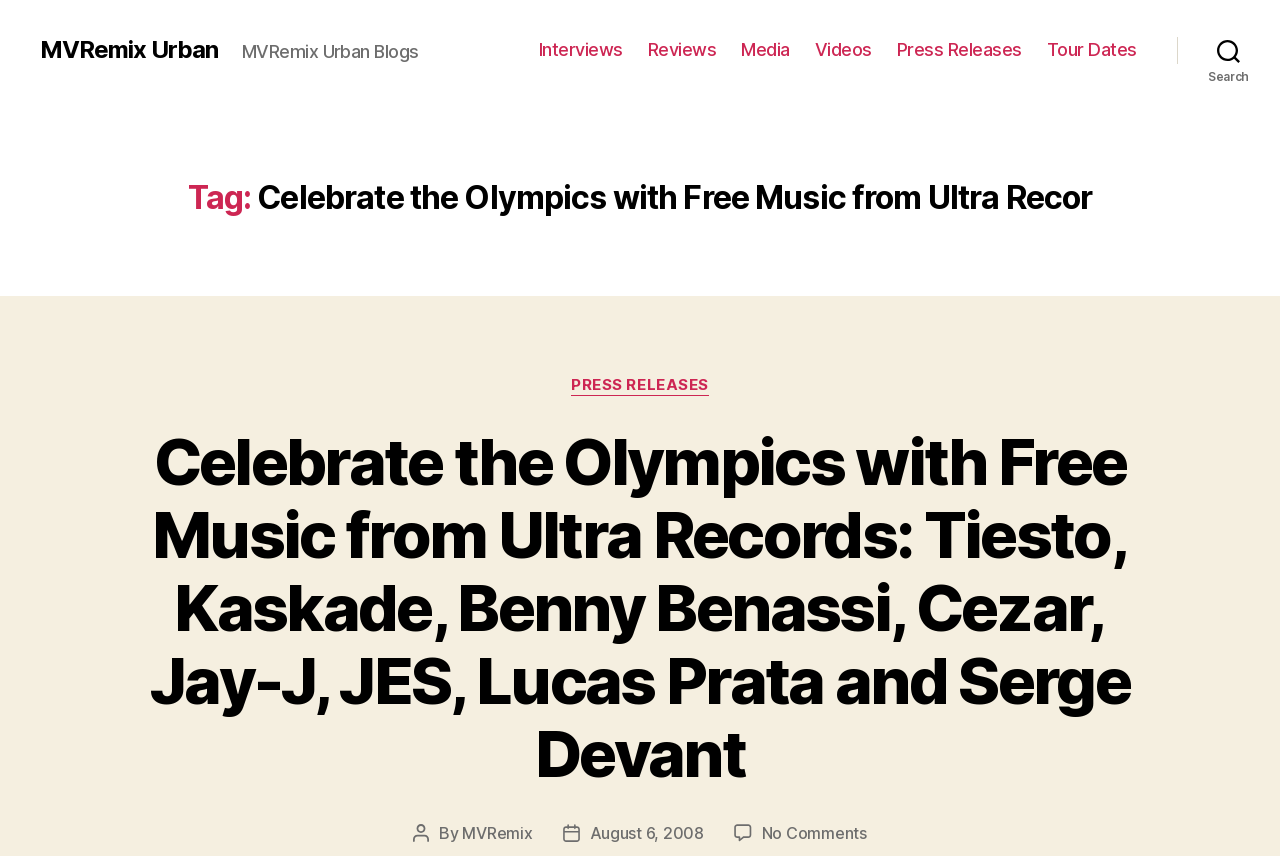Please determine the bounding box coordinates for the element that should be clicked to follow these instructions: "View Press Releases".

[0.446, 0.44, 0.554, 0.463]